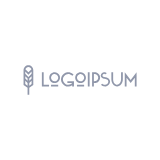Please provide a short answer using a single word or phrase for the question:
What is the purpose of this image?

To showcase customer satisfaction